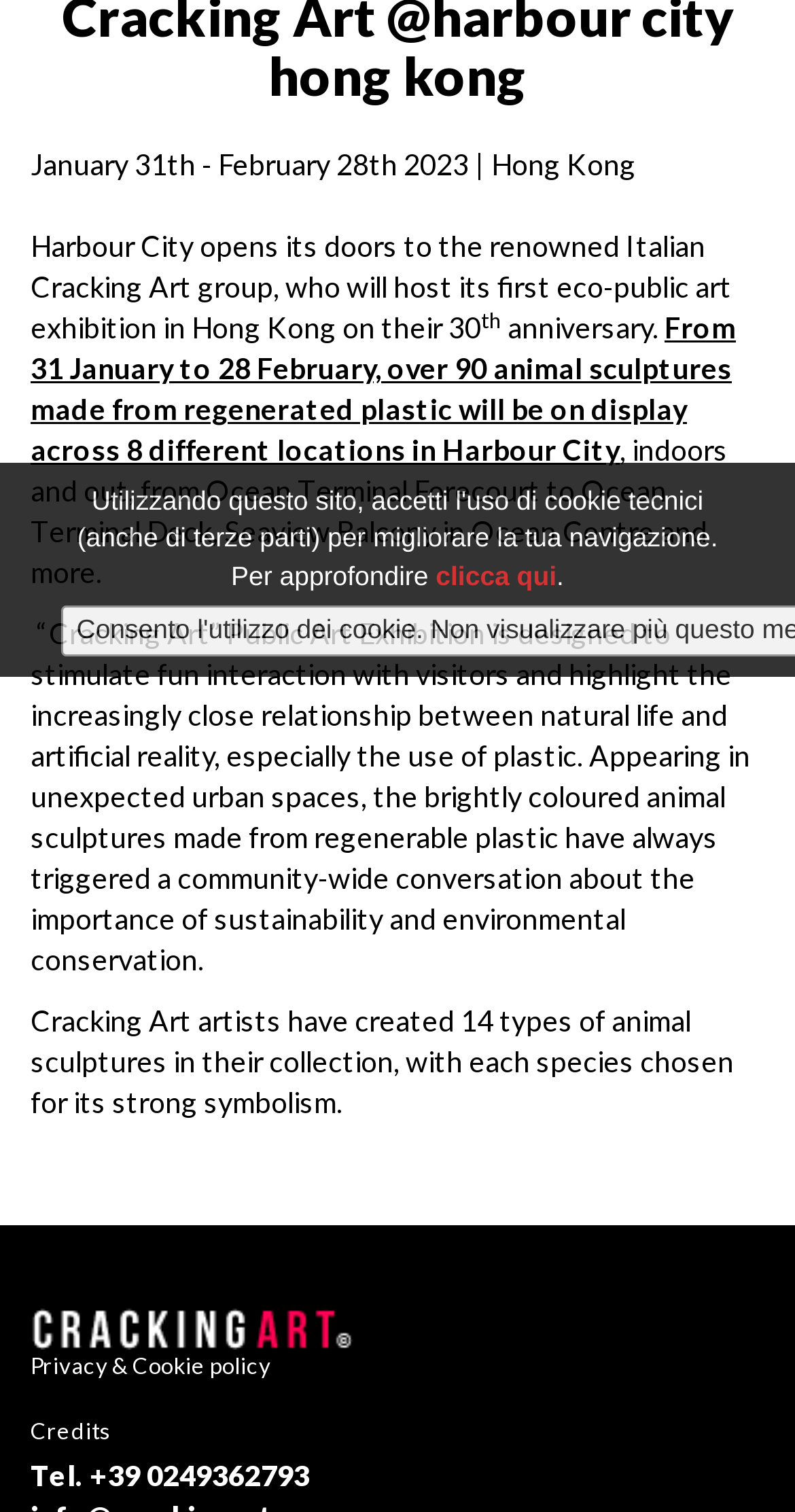Please find the bounding box coordinates (top-left x, top-left y, bottom-right x, bottom-right y) in the screenshot for the UI element described as follows: Clinics

None